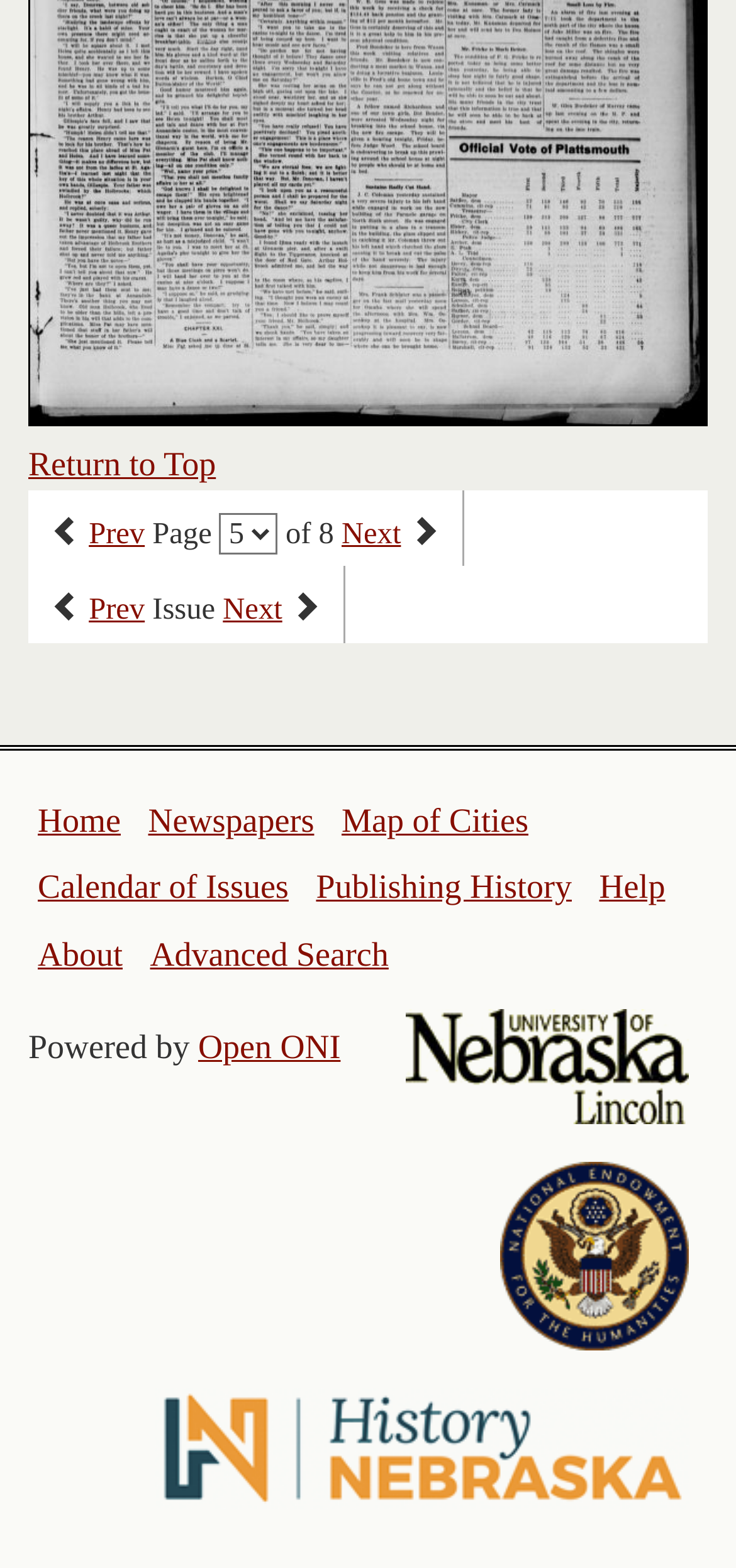How many issues are there in total?
Please ensure your answer to the question is detailed and covers all necessary aspects.

The total number of issues can be determined by looking at the StaticText element with the text 'of 8' which is located next to the combobox.